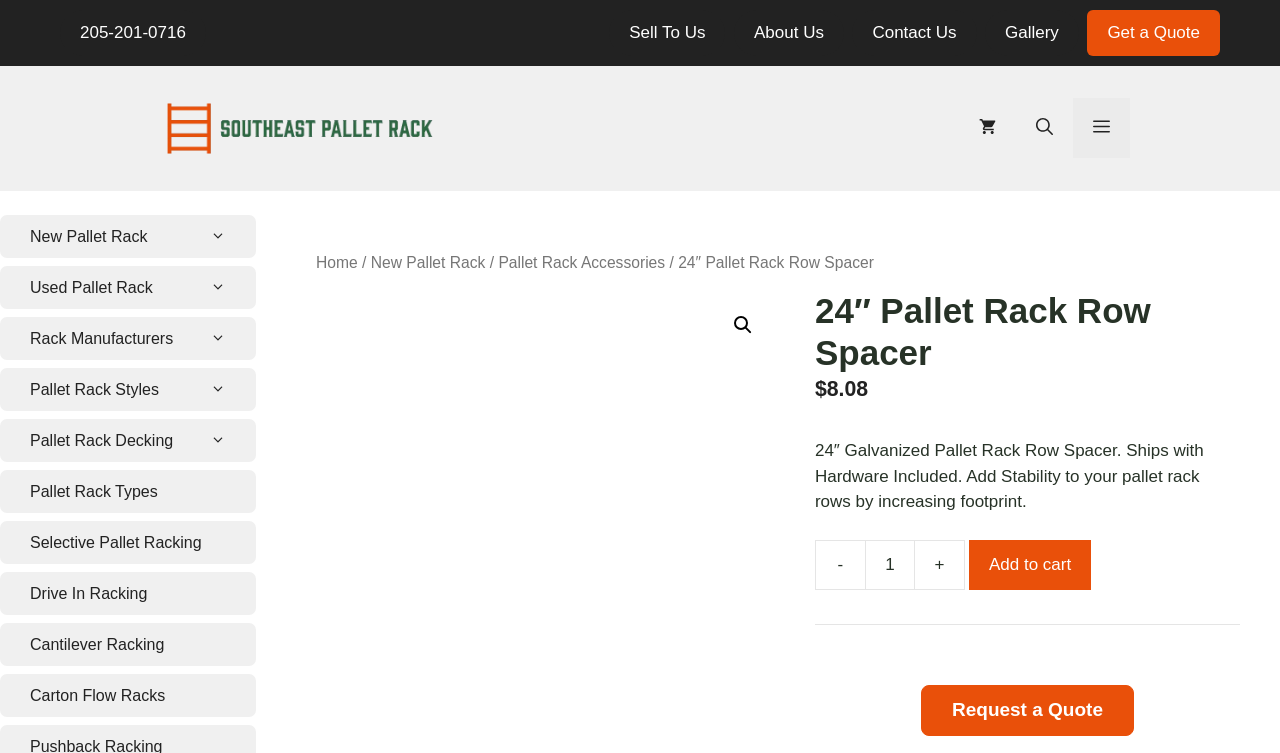Answer with a single word or phrase: 
What is the purpose of the 24″ Pallet Rack Row Spacer?

Add stability to pallet rack rows